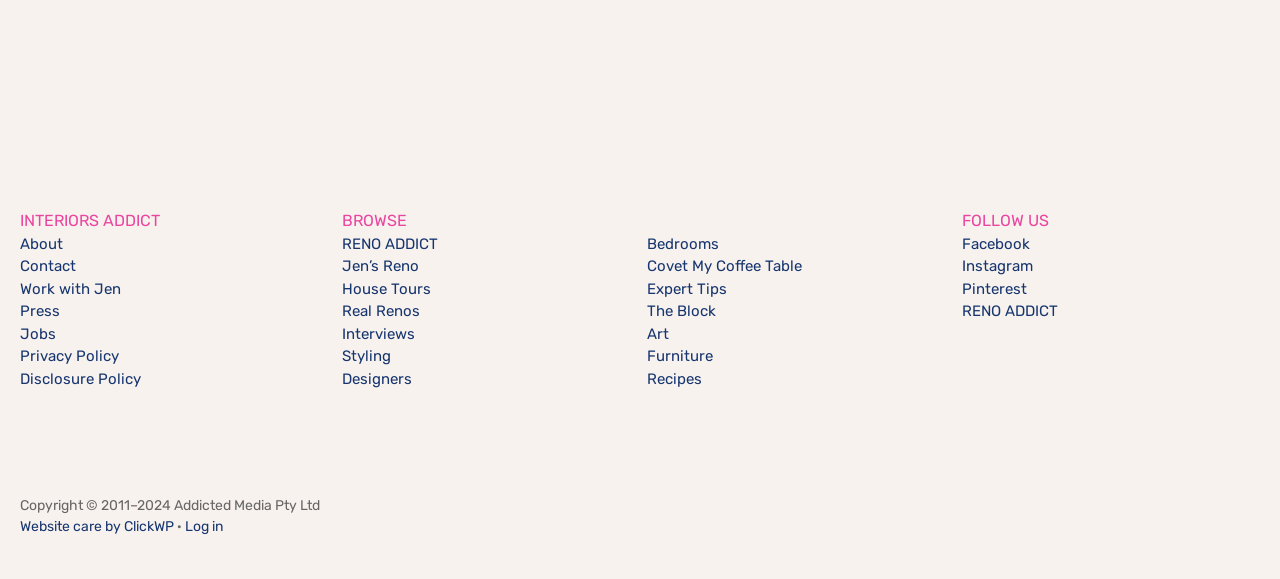Respond to the following question with a brief word or phrase:
How many main navigation sections are there?

3